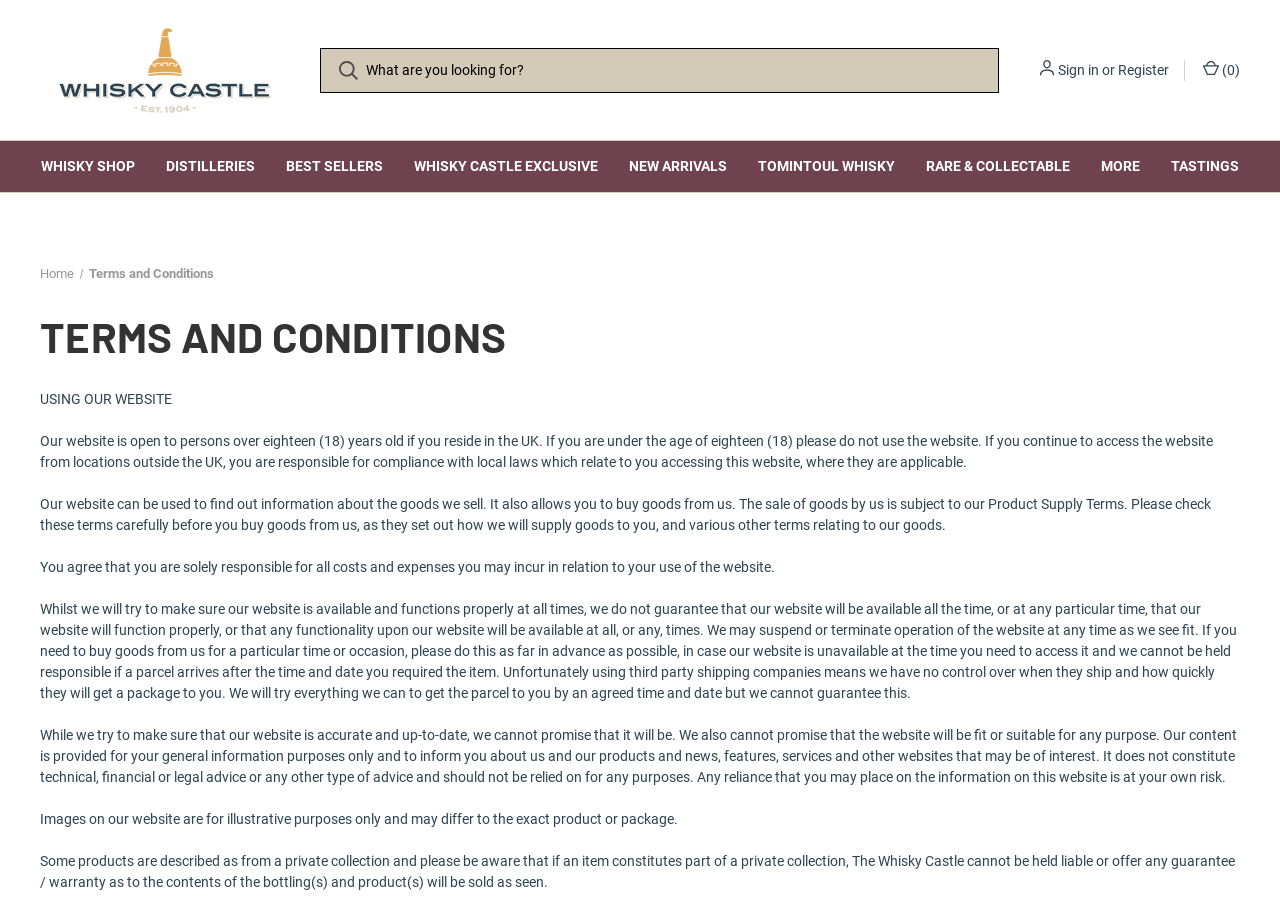What is the minimum age requirement to use the website?
Please give a detailed and elaborate answer to the question.

The minimum age requirement to use the website is stated in the text content, which says 'Our website is open to persons over eighteen (18) years old if you reside in the UK.' This implies that users must be at least 18 years old to use the website.